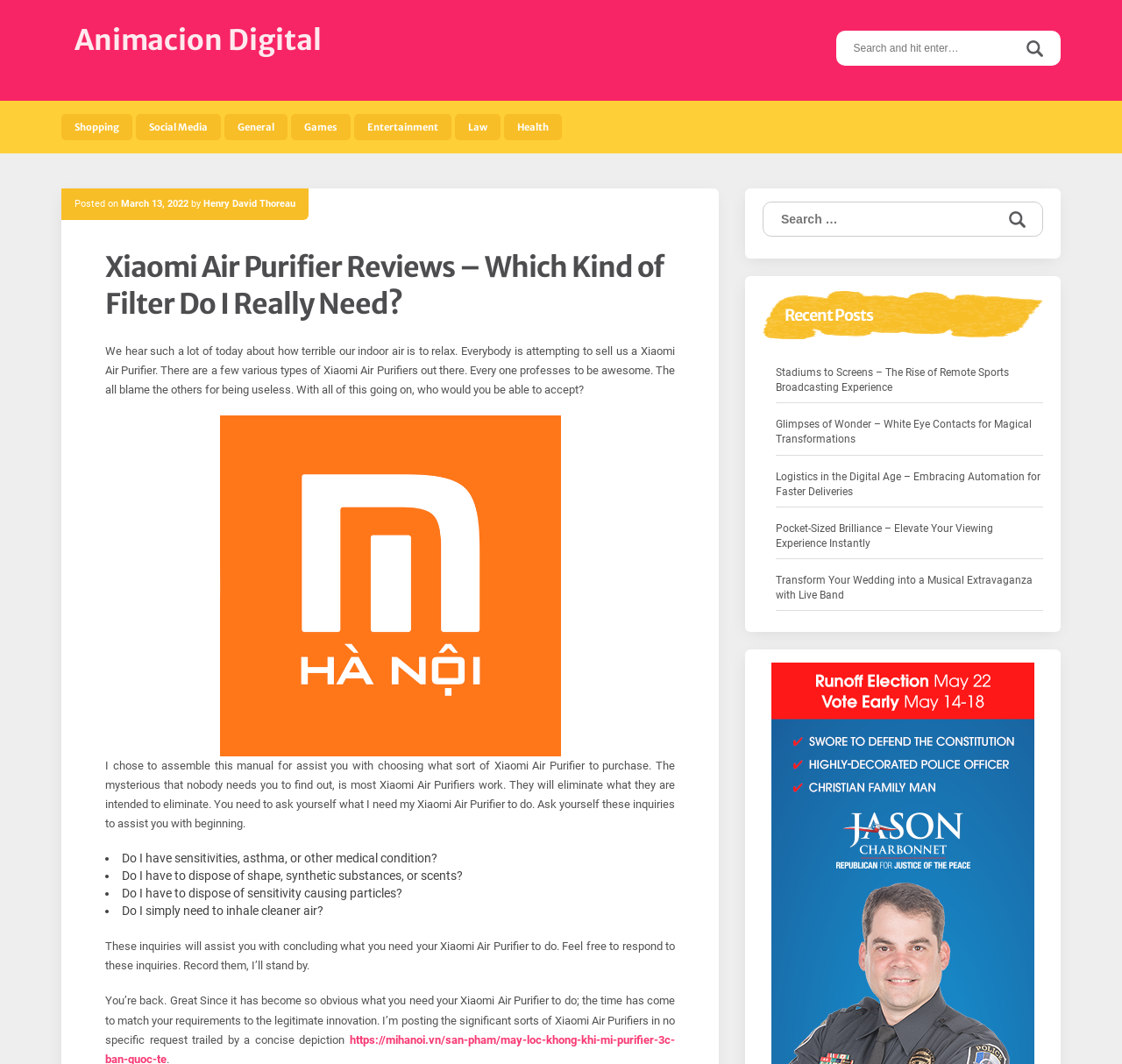Find the bounding box coordinates of the clickable area that will achieve the following instruction: "Check out the 'Recent Posts' section".

[0.68, 0.272, 0.93, 0.321]